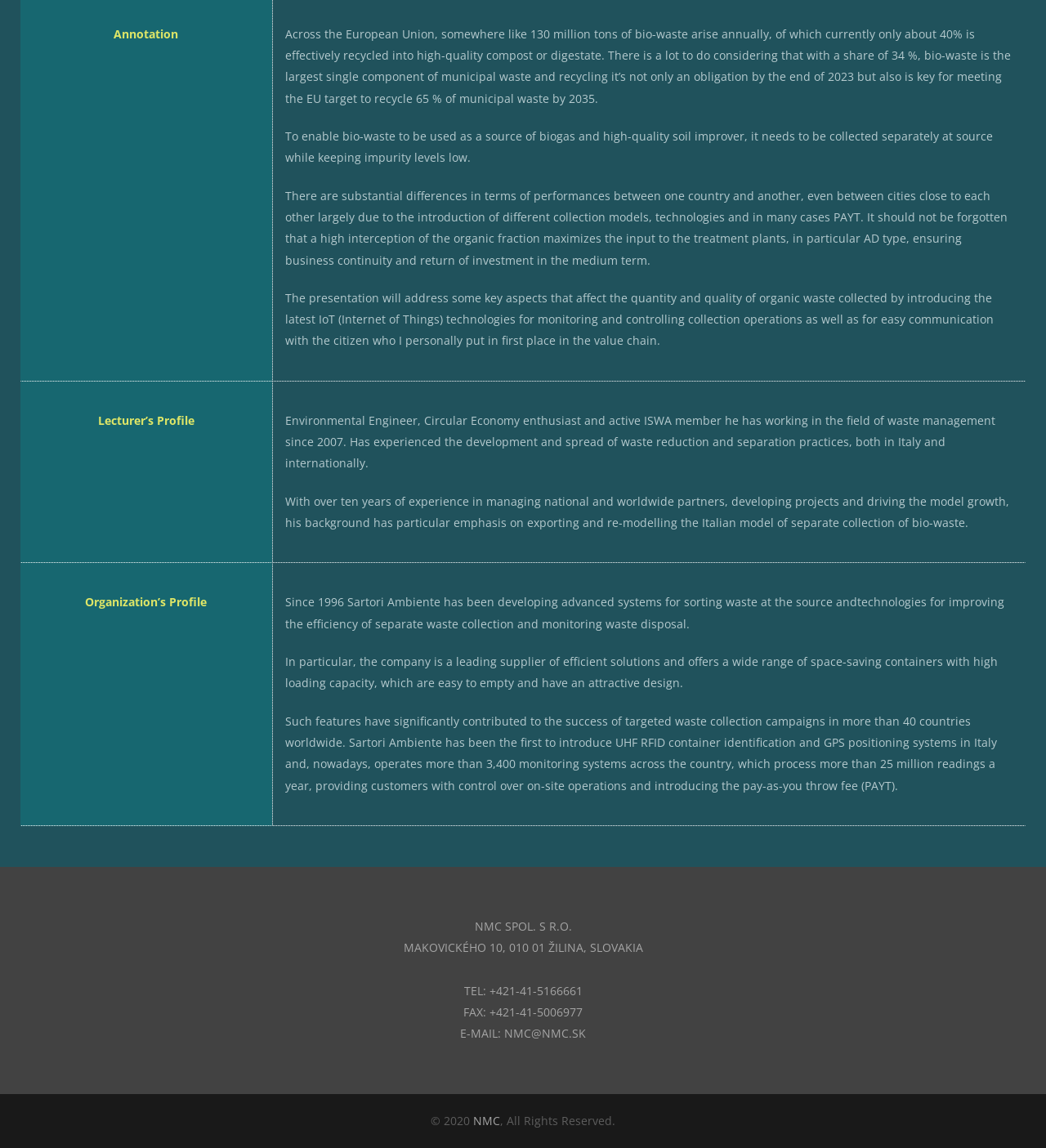Give a concise answer using only one word or phrase for this question:
How many monitoring systems does Sartori Ambiente operate in Italy?

3,400